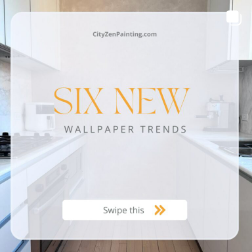Give an in-depth description of what is happening in the image.

The image showcases a modern kitchen setting with a clean and minimalistic design. Prominently featured in the center is the text "SIX NEW WALLPAPER TRENDS," highlighted in a bold orange font that draws immediate attention. Below the title, a call to action encourages viewers to "Swipe this" to explore the latest wallpaper trends, suggesting an interactive element typical of social media posts. The background reveals sleek cabinetry and contemporary appliances, conveying a sense of style and sophistication. This image is part of a promotional post by City Zen Painting, inviting viewers to consider innovative wallpaper options for their home decor.